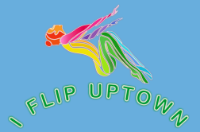What is the color of the text 'I FLIP UPTOWN'?
Please provide a comprehensive answer based on the visual information in the image.

The color of the text 'I FLIP UPTOWN' is green because the caption mentions that the words are prominently displayed in bold, green letters.